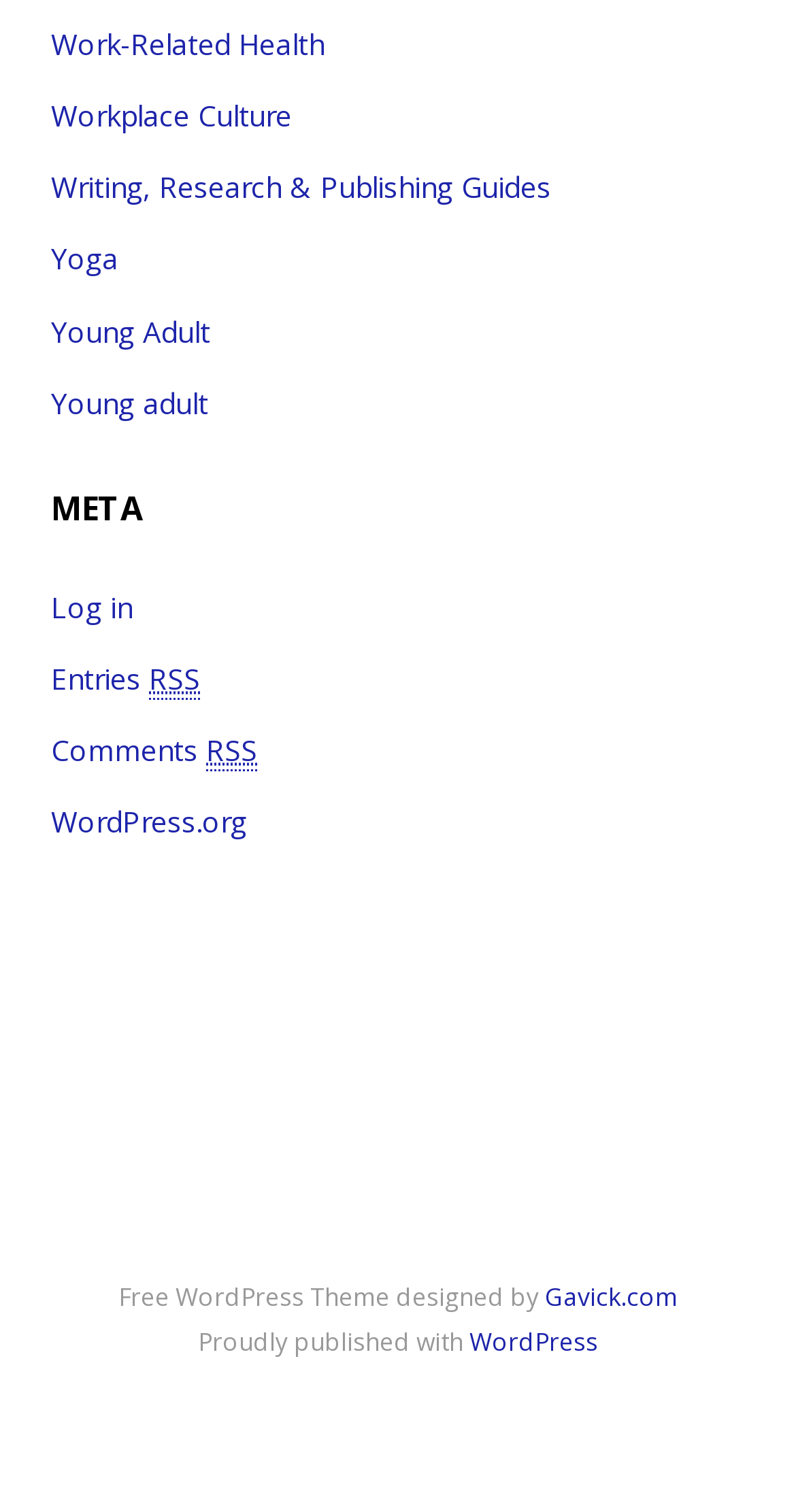Locate the bounding box coordinates for the element described below: "We will promote your Kindle". The coordinates must be four float values between 0 and 1, formatted as [left, top, right, bottom].

[0.481, 0.704, 0.537, 0.747]